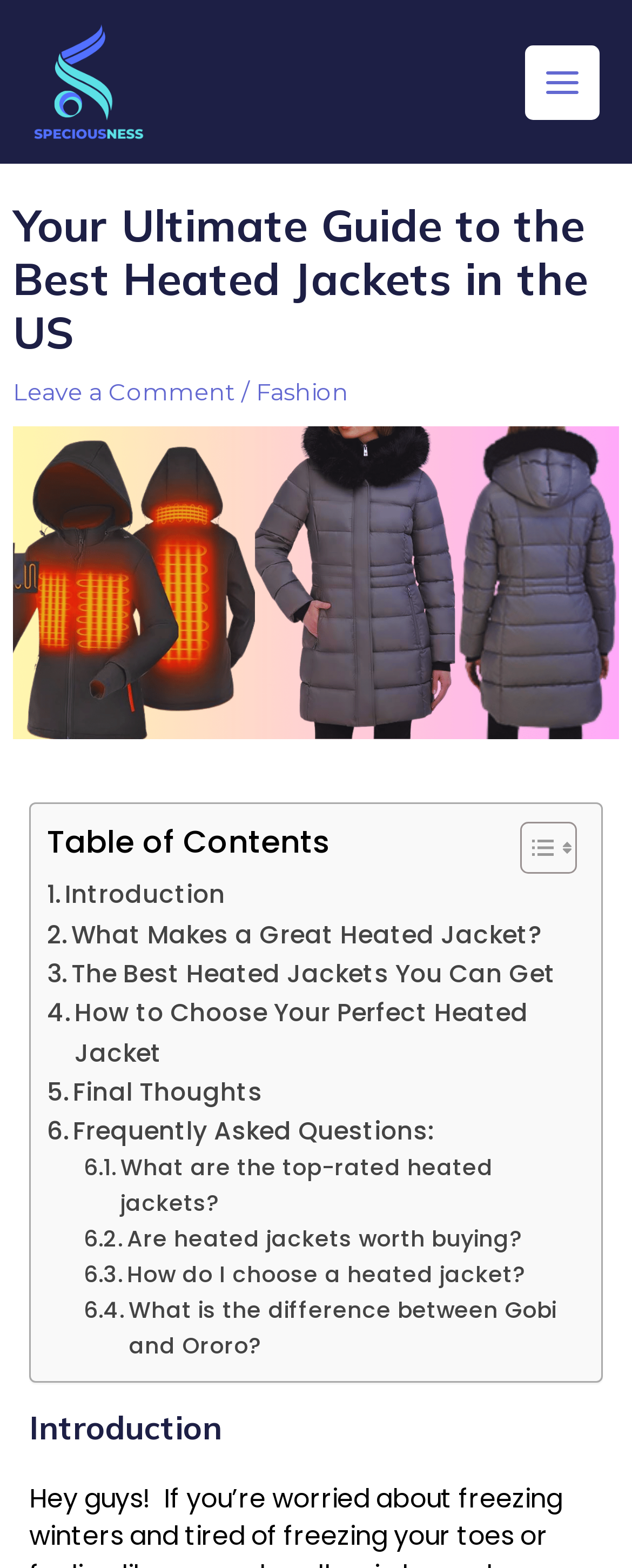Create an in-depth description of the webpage, covering main sections.

This webpage is a comprehensive guide to the best-heated jackets in the US. At the top-left corner, there is a link to the website "speciousness" accompanied by an image. On the top-right corner, there is a main menu button. 

Below the main menu button, there is a header section that spans the entire width of the page. The header section contains a heading that reads "Your Ultimate Guide to the Best Heated Jackets in the US" and a link to leave a comment. There is also a category link to "Fashion" and an image related to "Best Heated Jackets".

Below the header section, there is a table of contents that occupies most of the page. The table of contents is divided into sections, including an introduction, a guide to choosing a great heated jacket, a list of the best-heated jackets, and a section for frequently asked questions. Each section has a link to toggle its content. 

There are a total of 9 links in the table of contents, each corresponding to a specific section of the guide. The links are arranged vertically, with the introduction section at the top and the frequently asked questions section at the bottom. 

At the very bottom of the page, there is a heading that reads "Introduction", which likely marks the beginning of the guide's content.